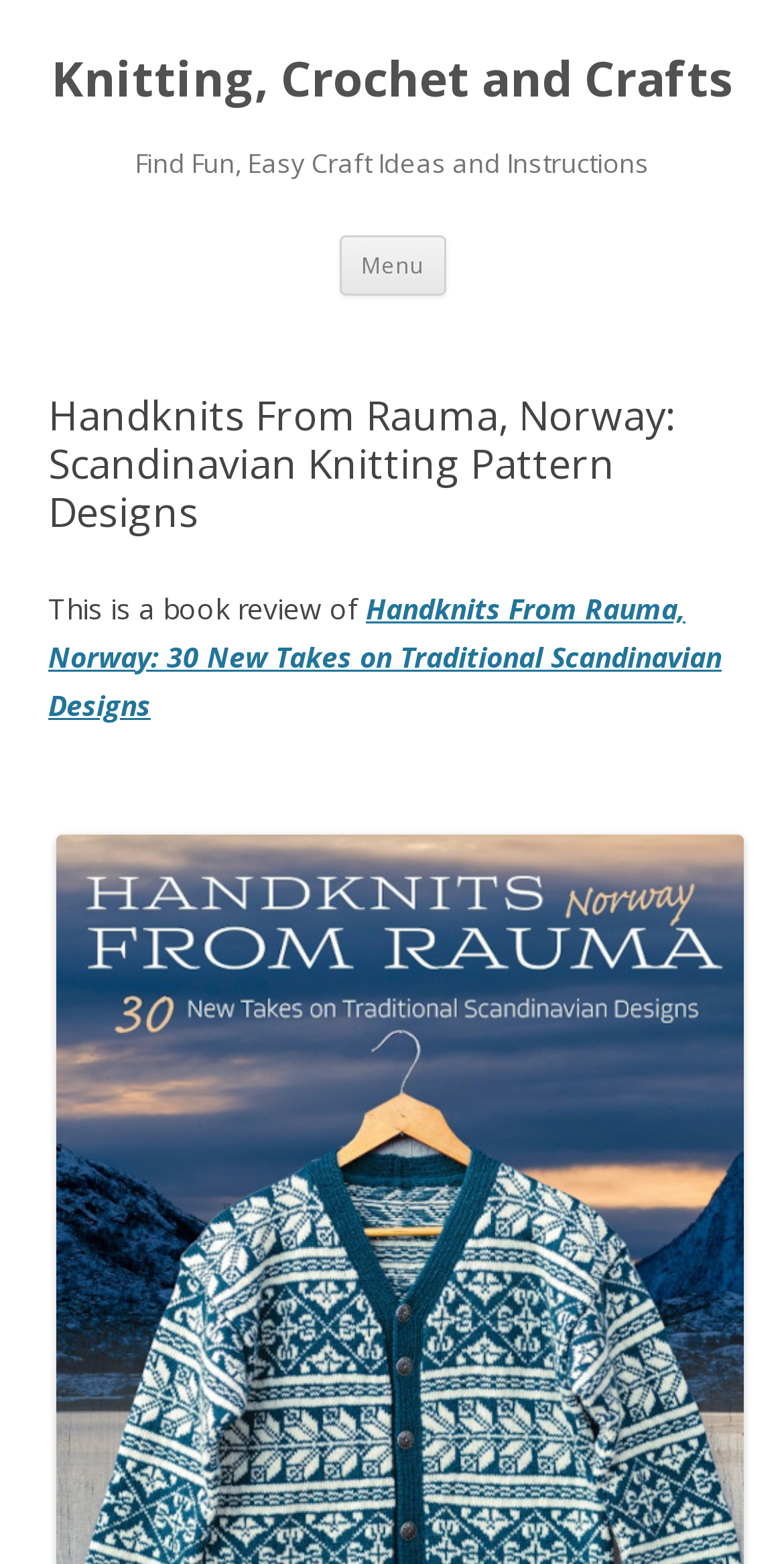What is the topic of the webpage?
Please answer the question with a single word or phrase, referencing the image.

Book review